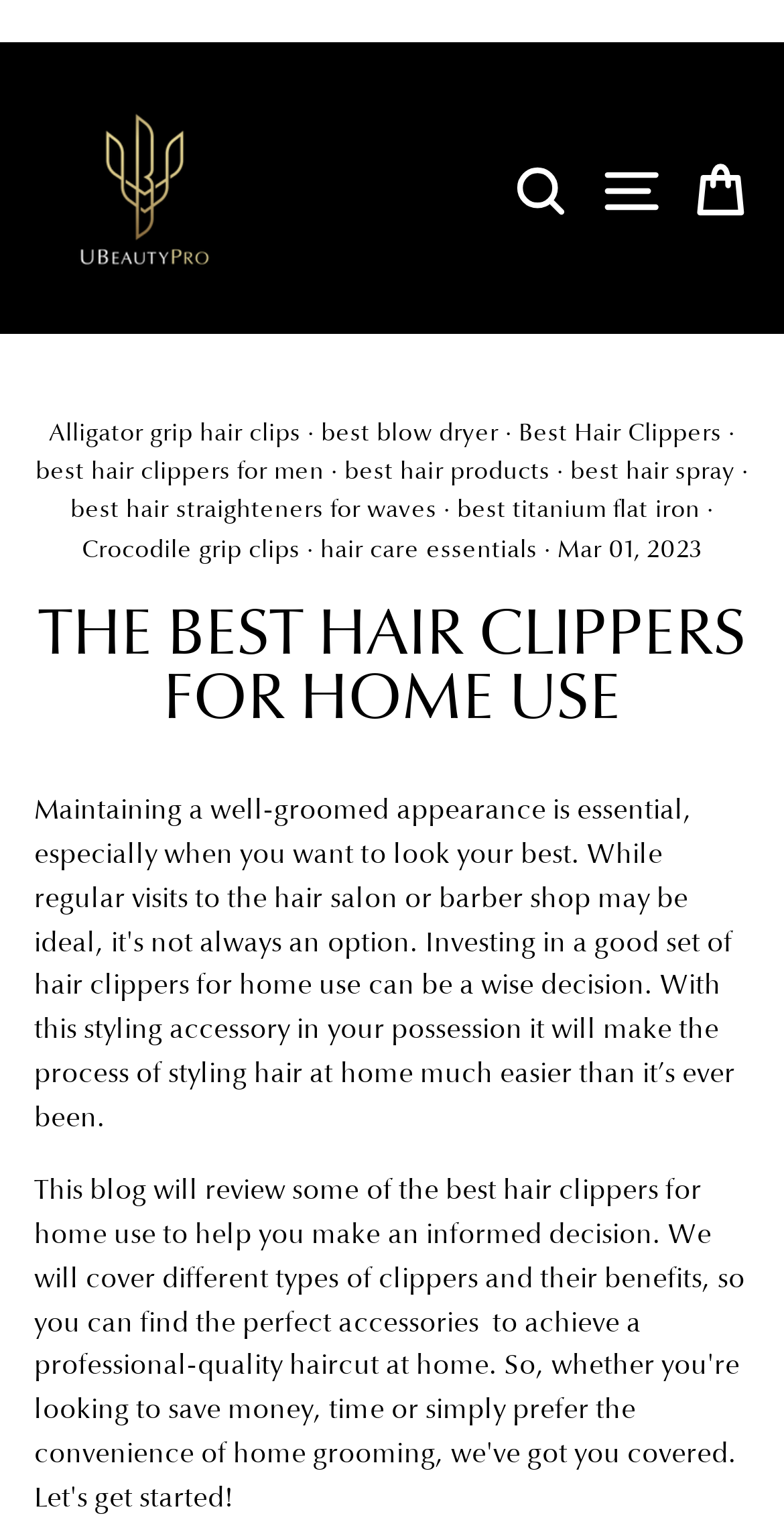Please give a succinct answer to the question in one word or phrase:
How many links are there in the top navigation menu?

5